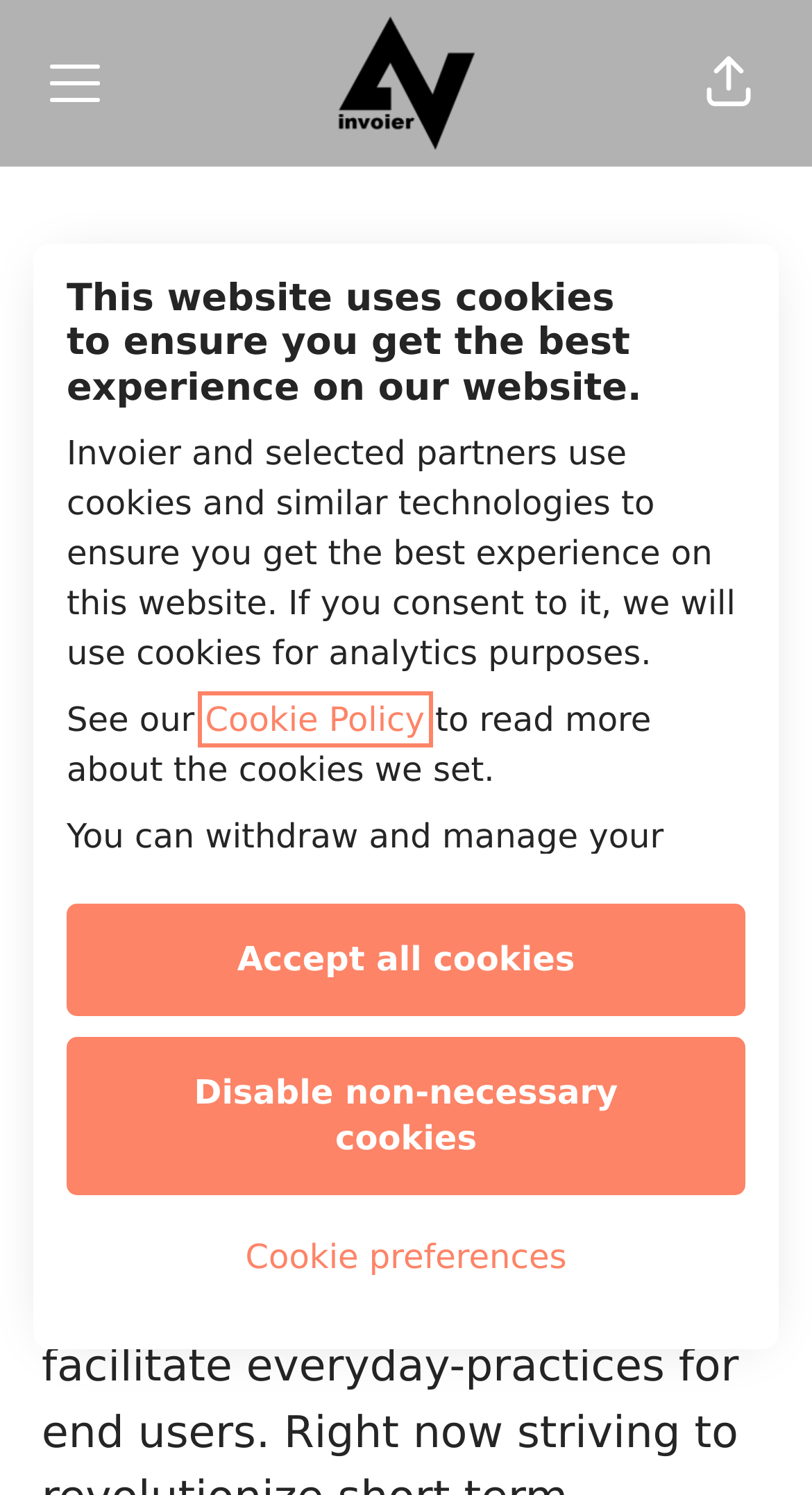Locate the bounding box coordinates of the region to be clicked to comply with the following instruction: "Visit Julius Sjögren's LinkedIn profile". The coordinates must be four float numbers between 0 and 1, in the form [left, top, right, bottom].

[0.597, 0.573, 0.685, 0.631]